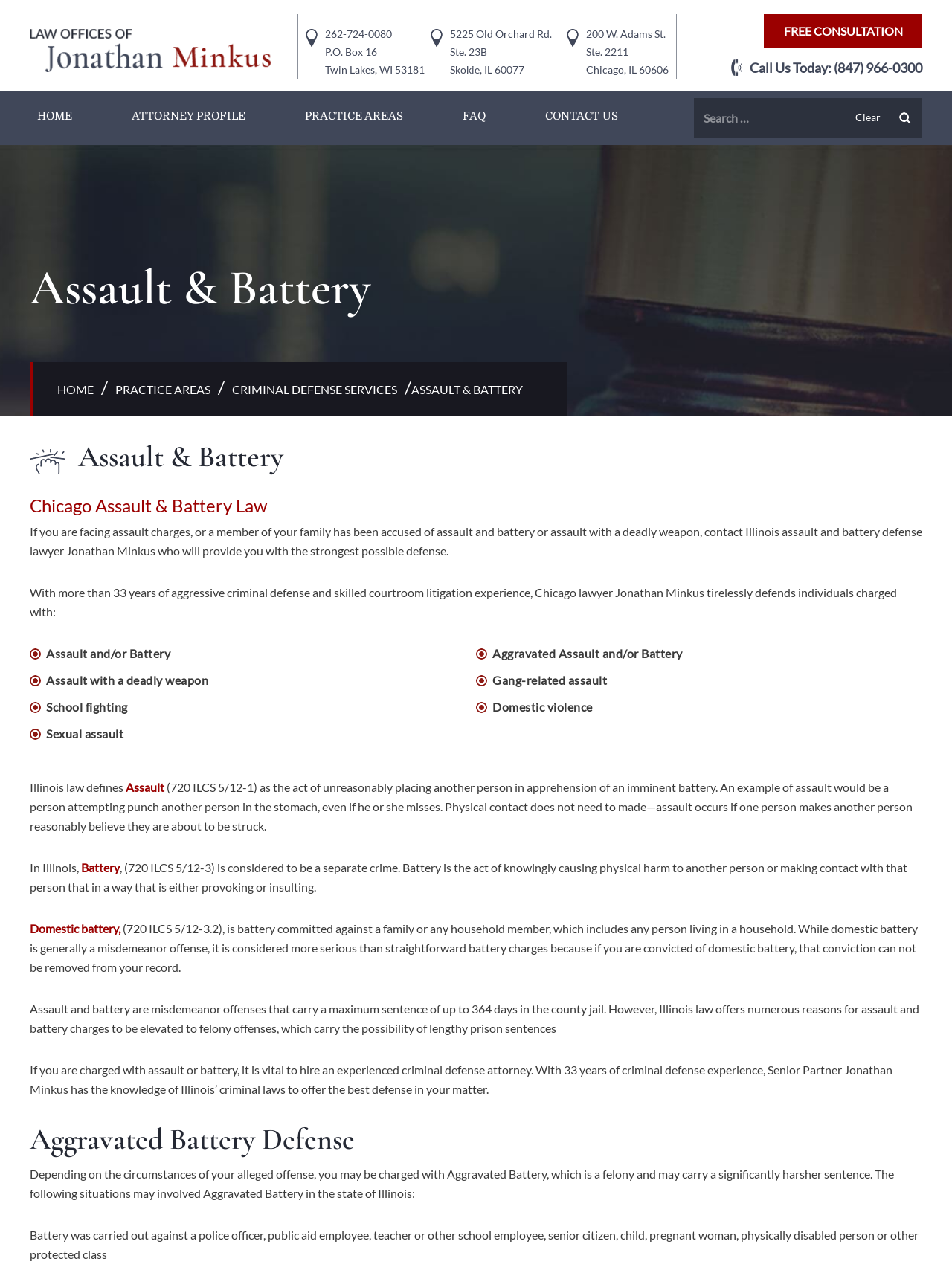Find the bounding box of the web element that fits this description: "Criminal Defense Services".

[0.244, 0.301, 0.417, 0.312]